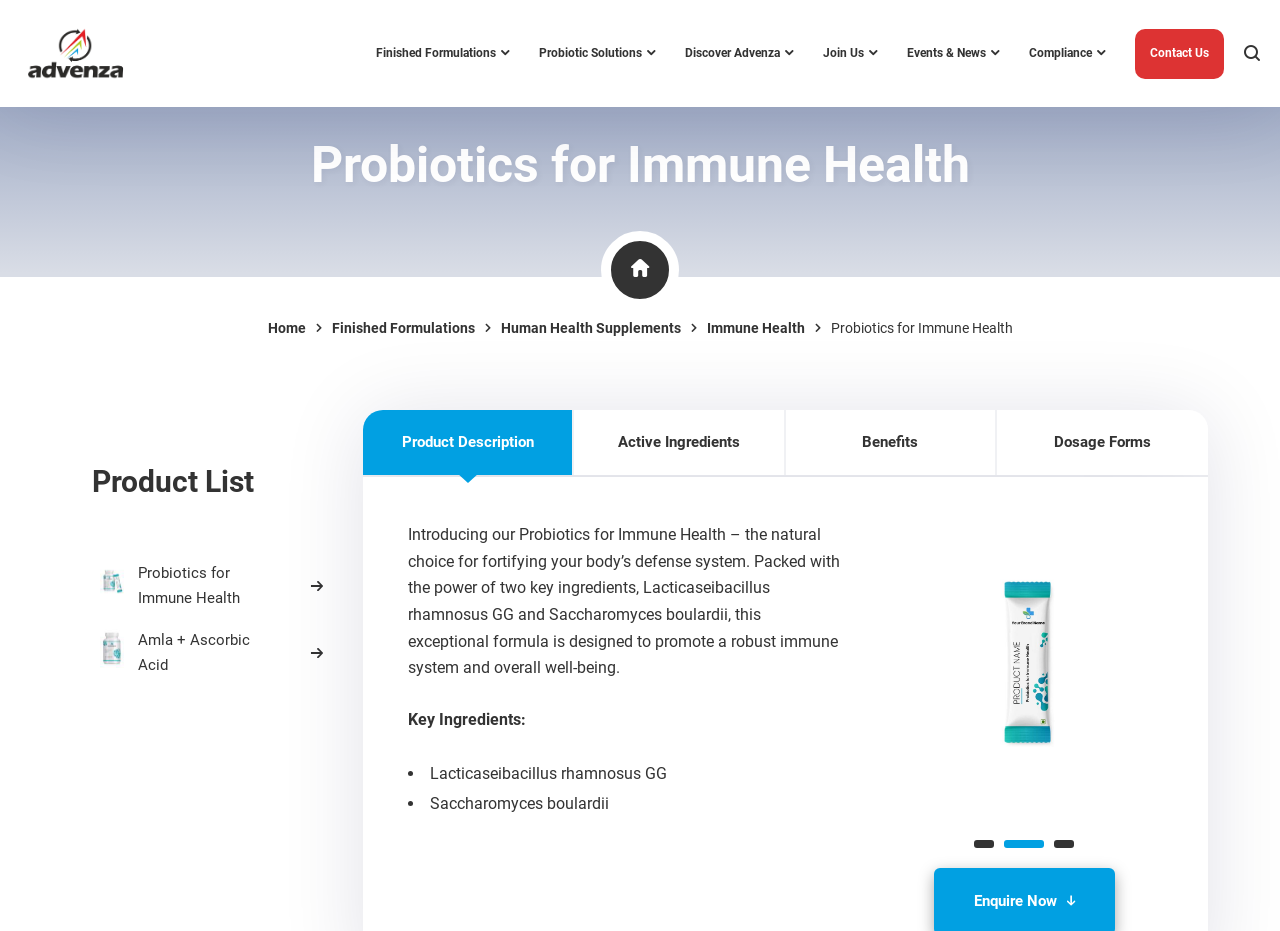Identify the main title of the webpage and generate its text content.

Probiotics for Immune Health